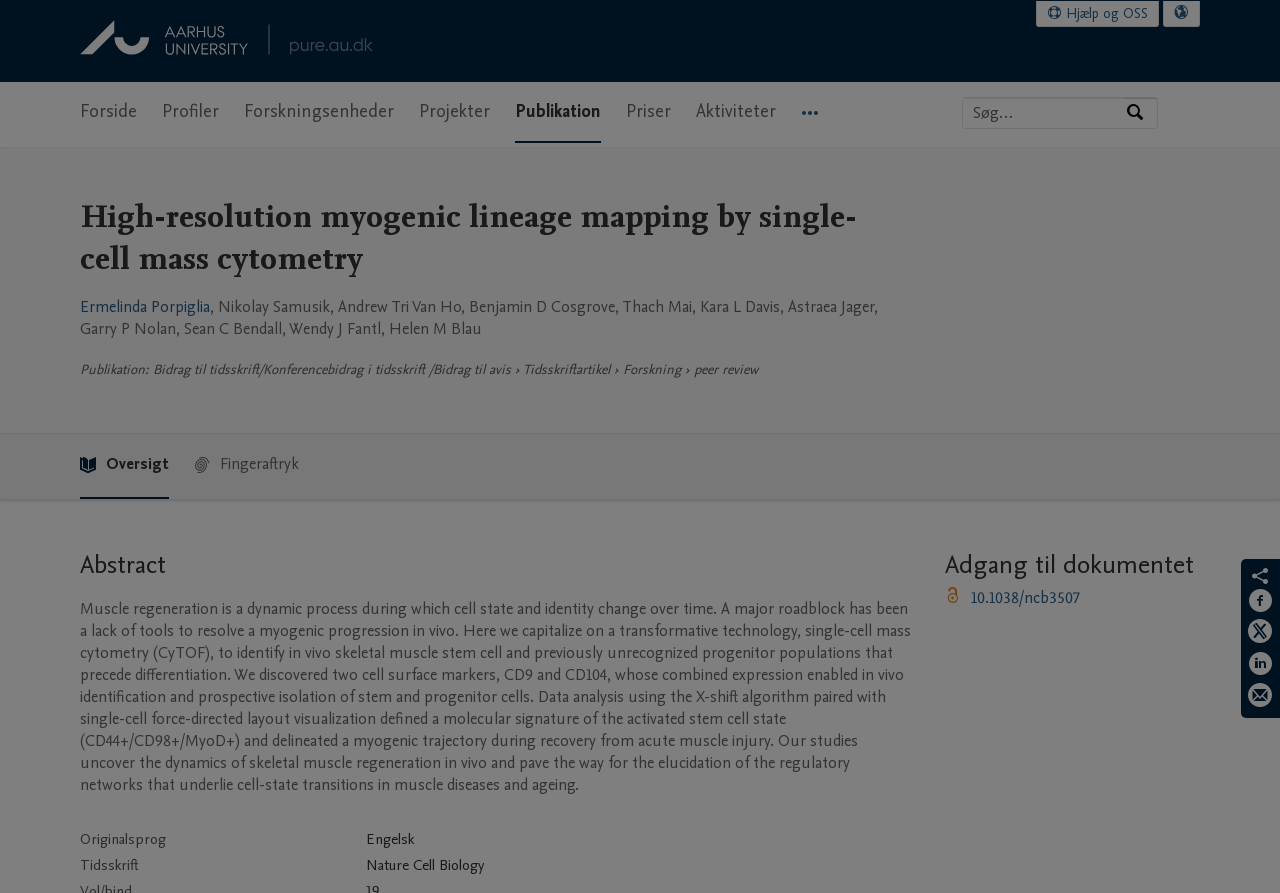Respond concisely with one word or phrase to the following query:
What is the language of the original publication?

English